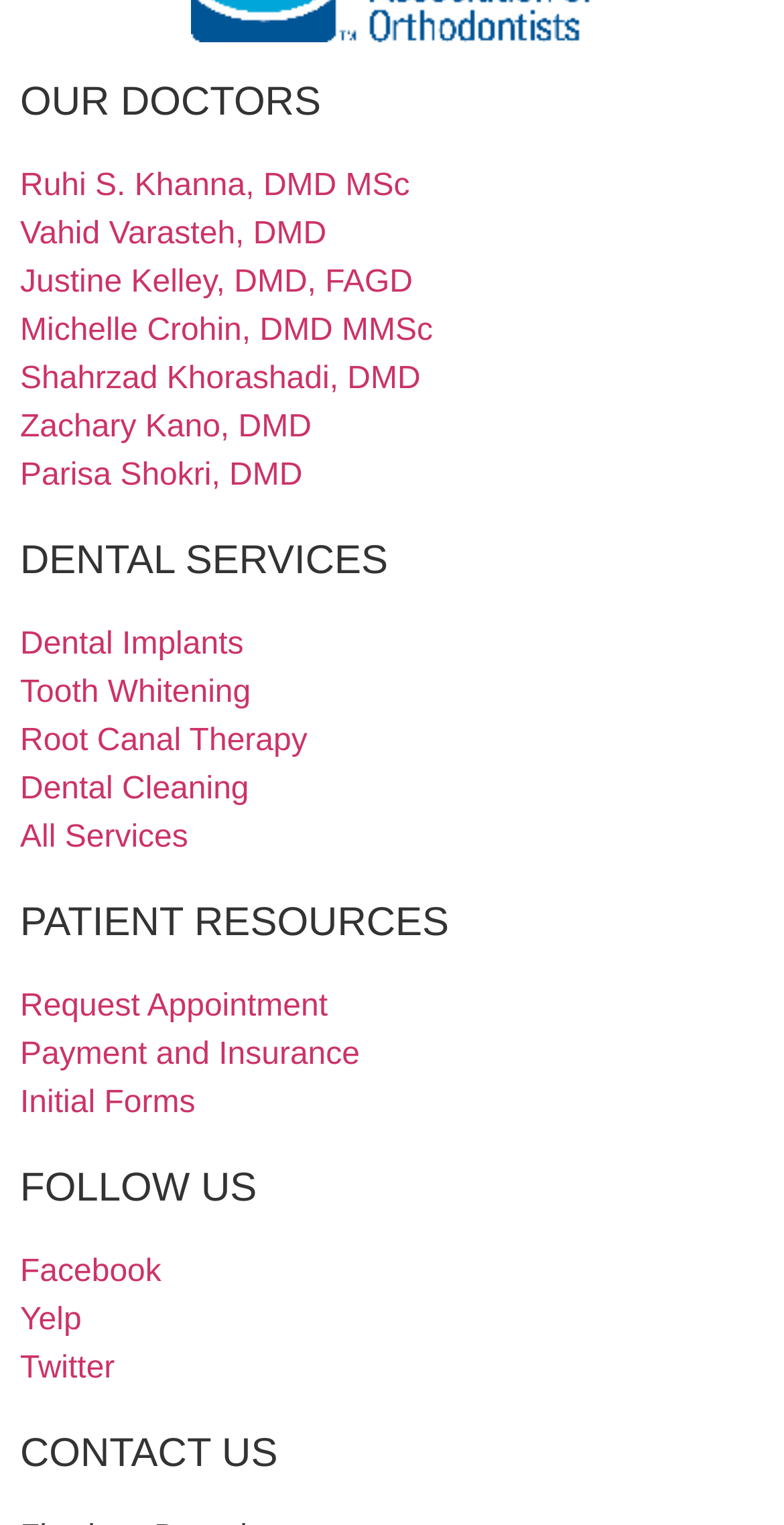What is the last social media platform listed?
Based on the visual content, answer with a single word or a brief phrase.

Twitter